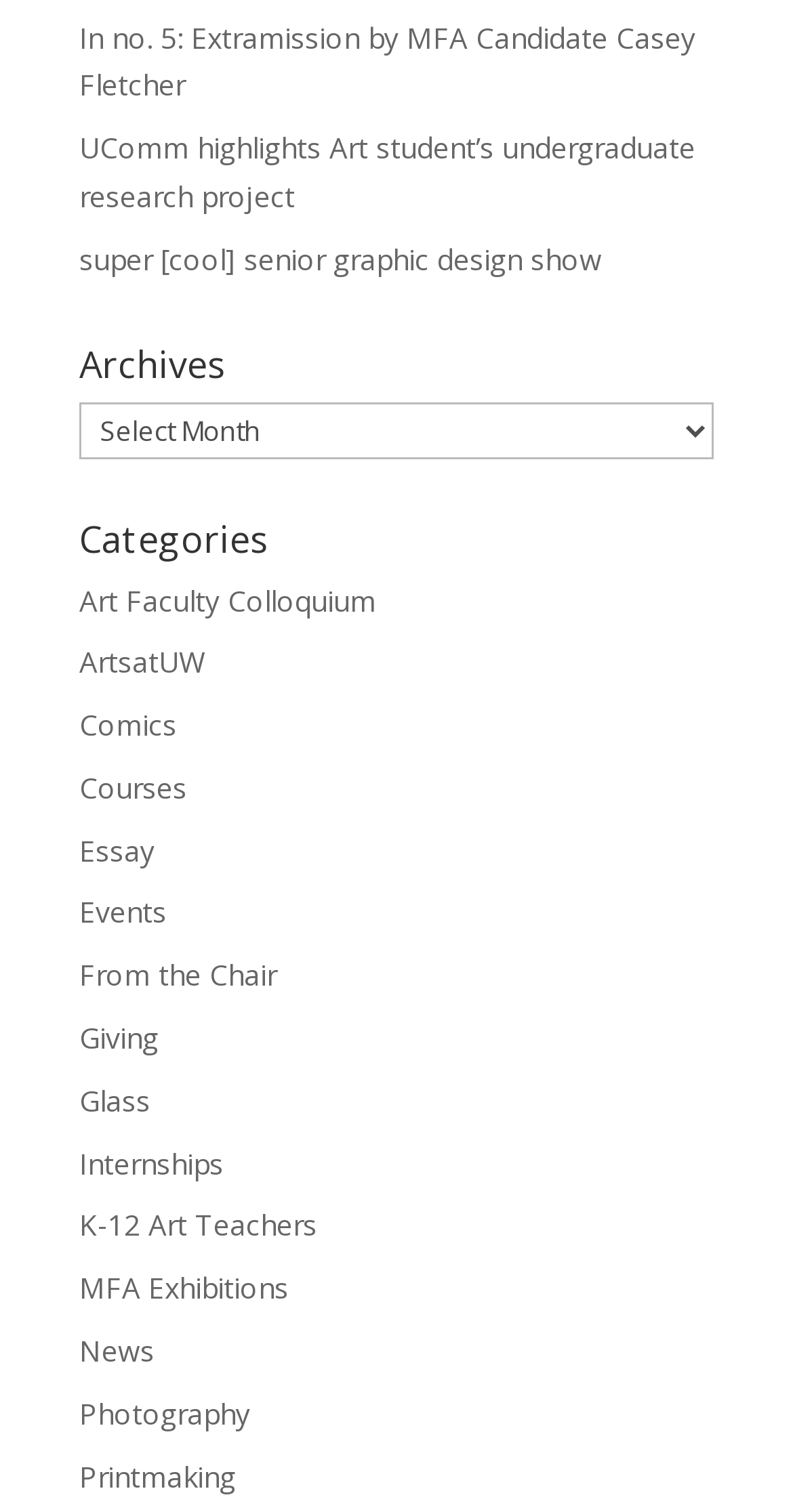Can you look at the image and give a comprehensive answer to the question:
What is the focus of the 'Giving' link?

The 'Giving' link is likely focused on donations or fundraising efforts, possibly for the art or design department, allowing users to contribute financially to support the department's activities.